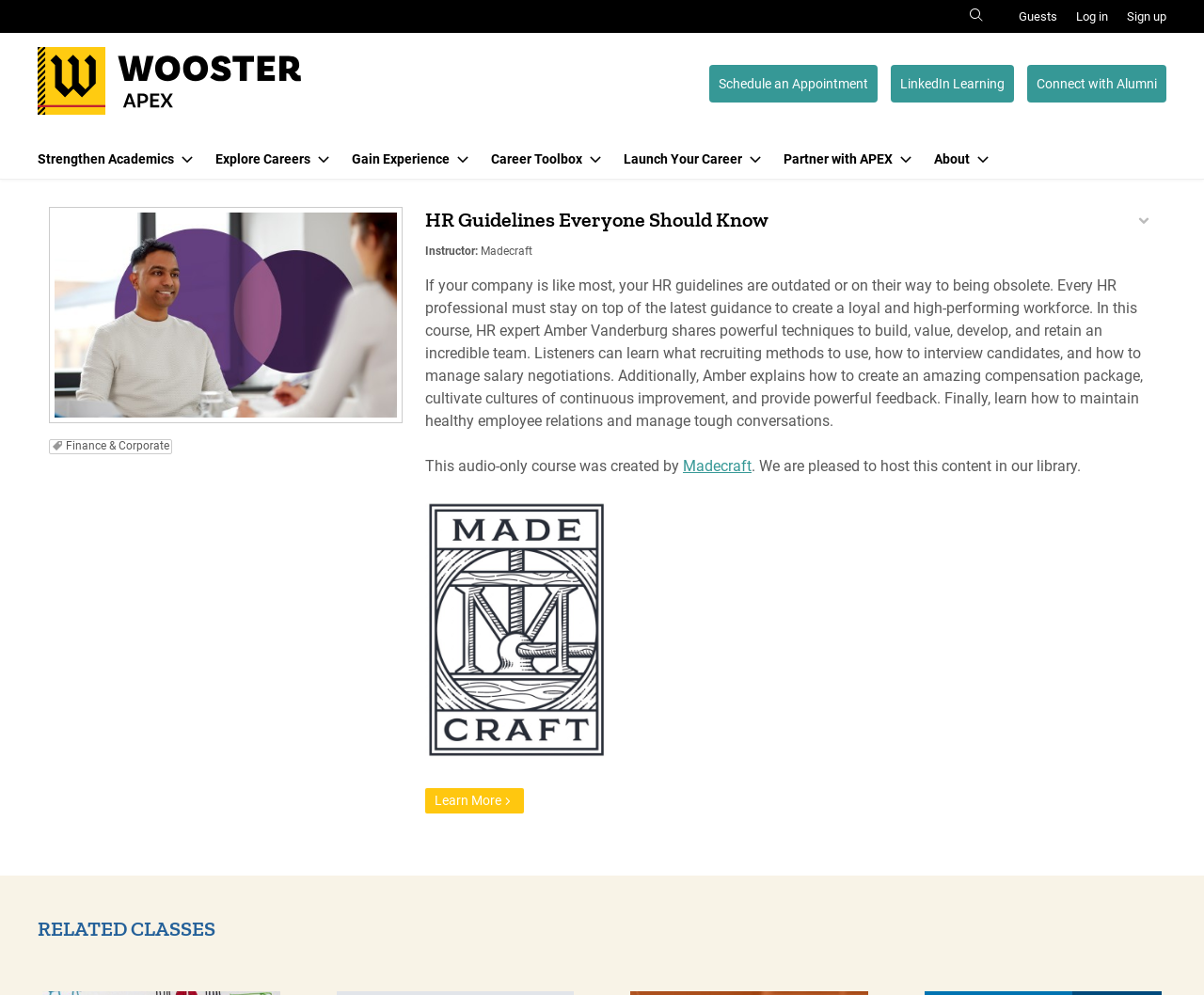Point out the bounding box coordinates of the section to click in order to follow this instruction: "Search for keywords".

[0.801, 0.0, 0.834, 0.033]